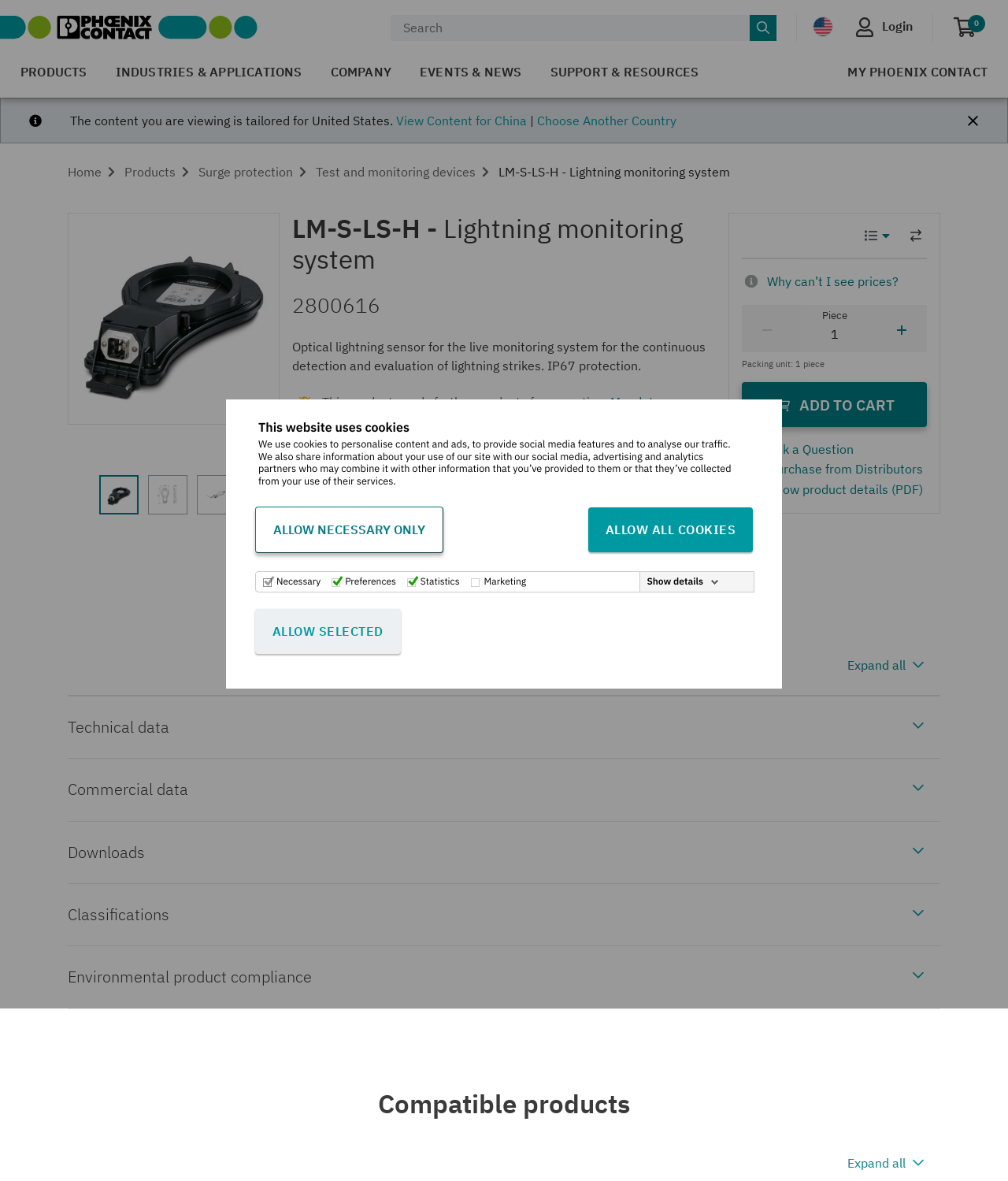What is the product name of the lightning monitoring system? Observe the screenshot and provide a one-word or short phrase answer.

LM-S-LS-H